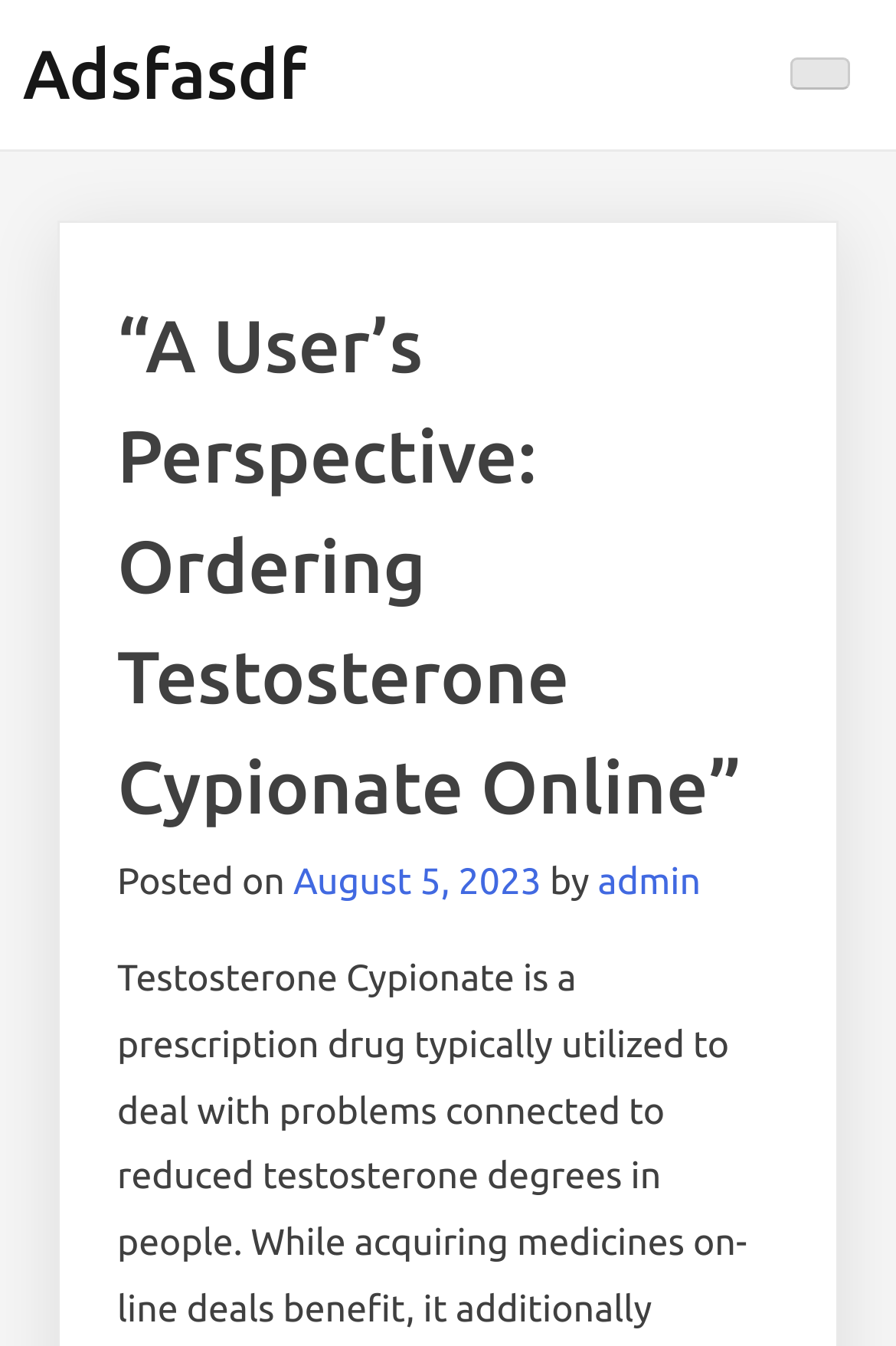Respond with a single word or phrase:
What is the category of the webpage content?

Health